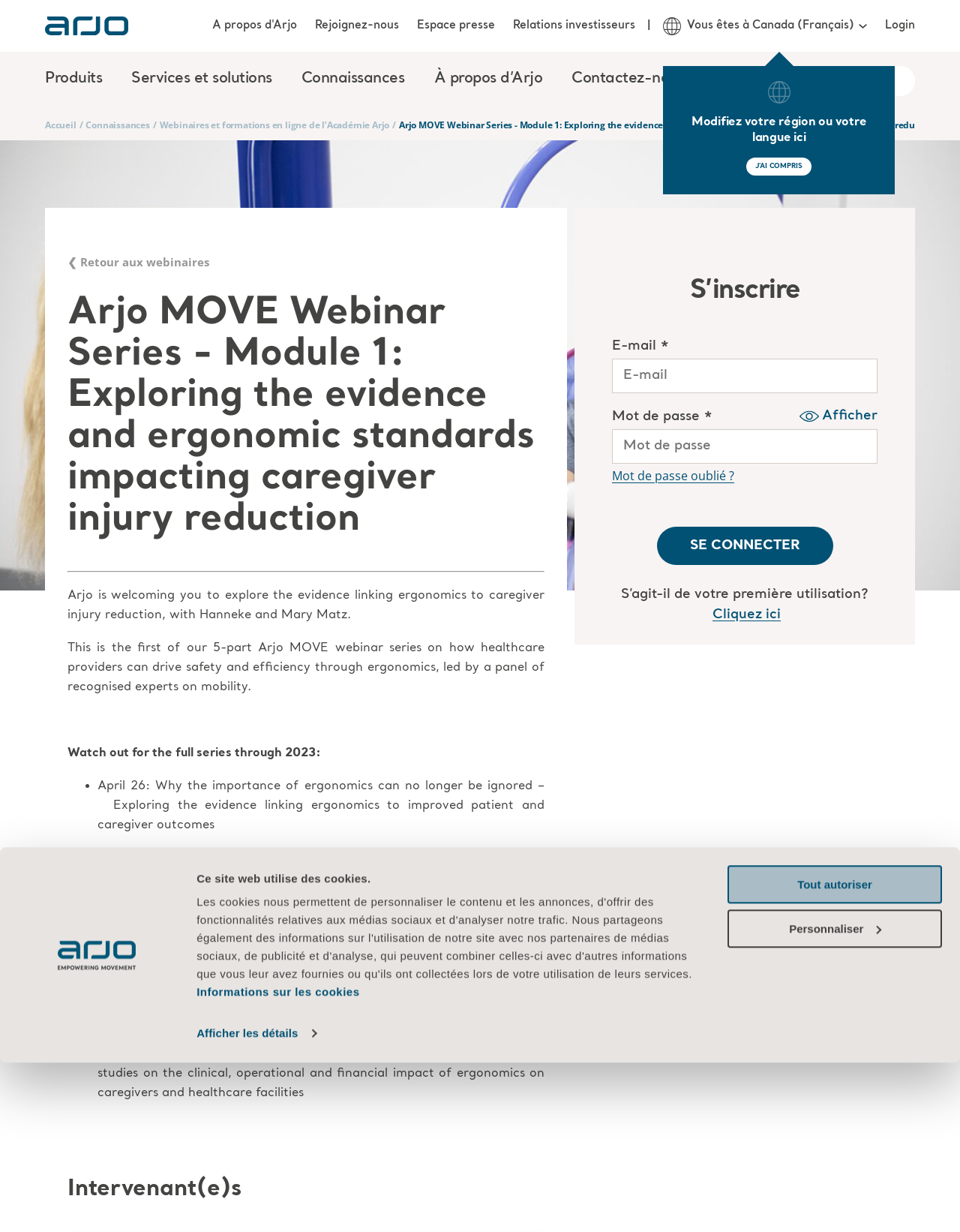Can you determine the bounding box coordinates of the area that needs to be clicked to fulfill the following instruction: "Click the 'Contactez-nous' link"?

[0.596, 0.057, 0.713, 0.071]